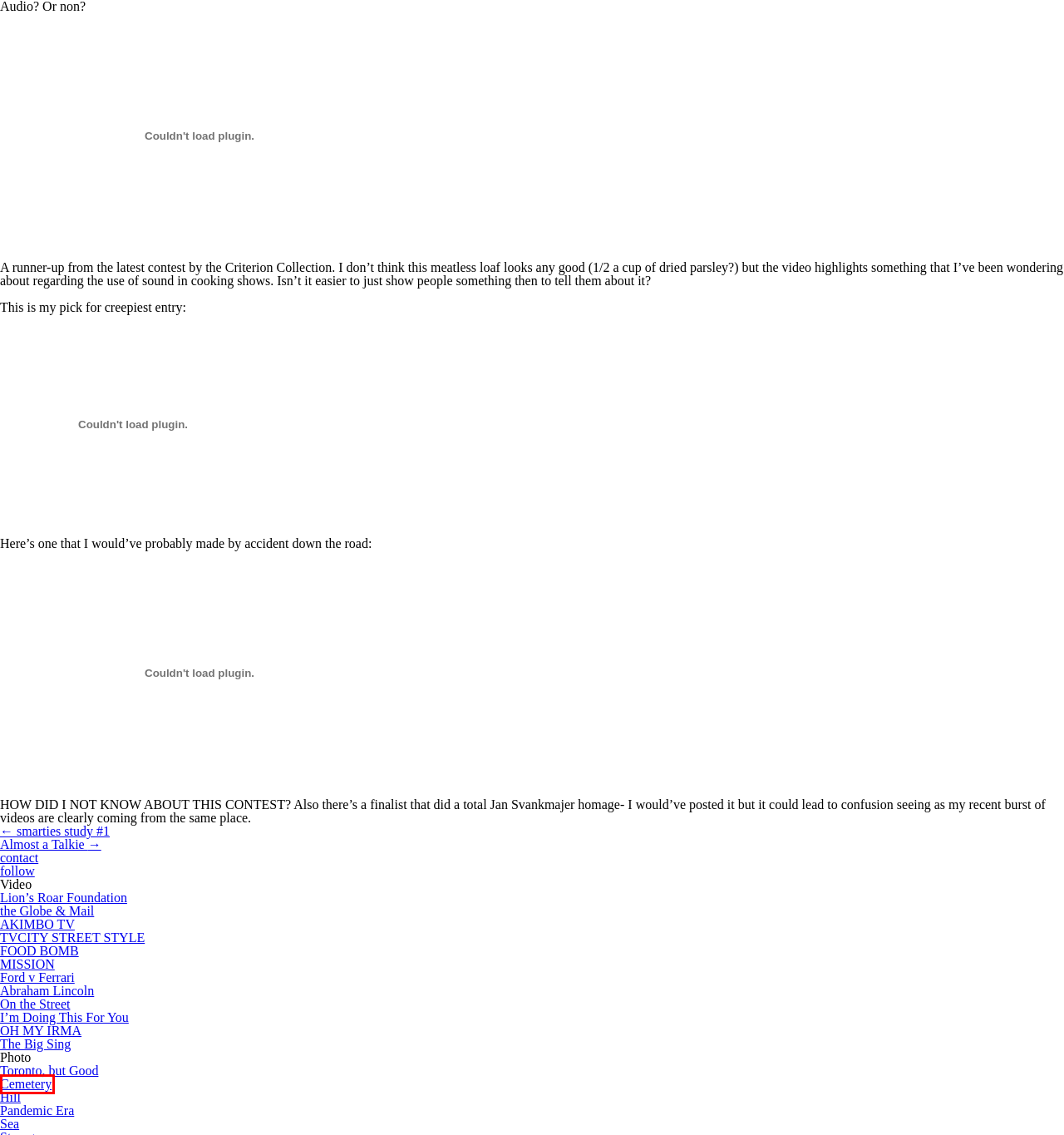Given a webpage screenshot with a red bounding box around a particular element, identify the best description of the new webpage that will appear after clicking on the element inside the red bounding box. Here are the candidates:
A. FOOD BOMB – dadaDan
B. Pandemic Era – dadaDan
C. Lion’s Roar – dadaDan
D. grave – dadaDan
E. Abraham Lincoln – dadaDan
F. On the Street – dadaDan
G. Hill – dadaDan
H. Ford v Ferrari – dadaDan

D